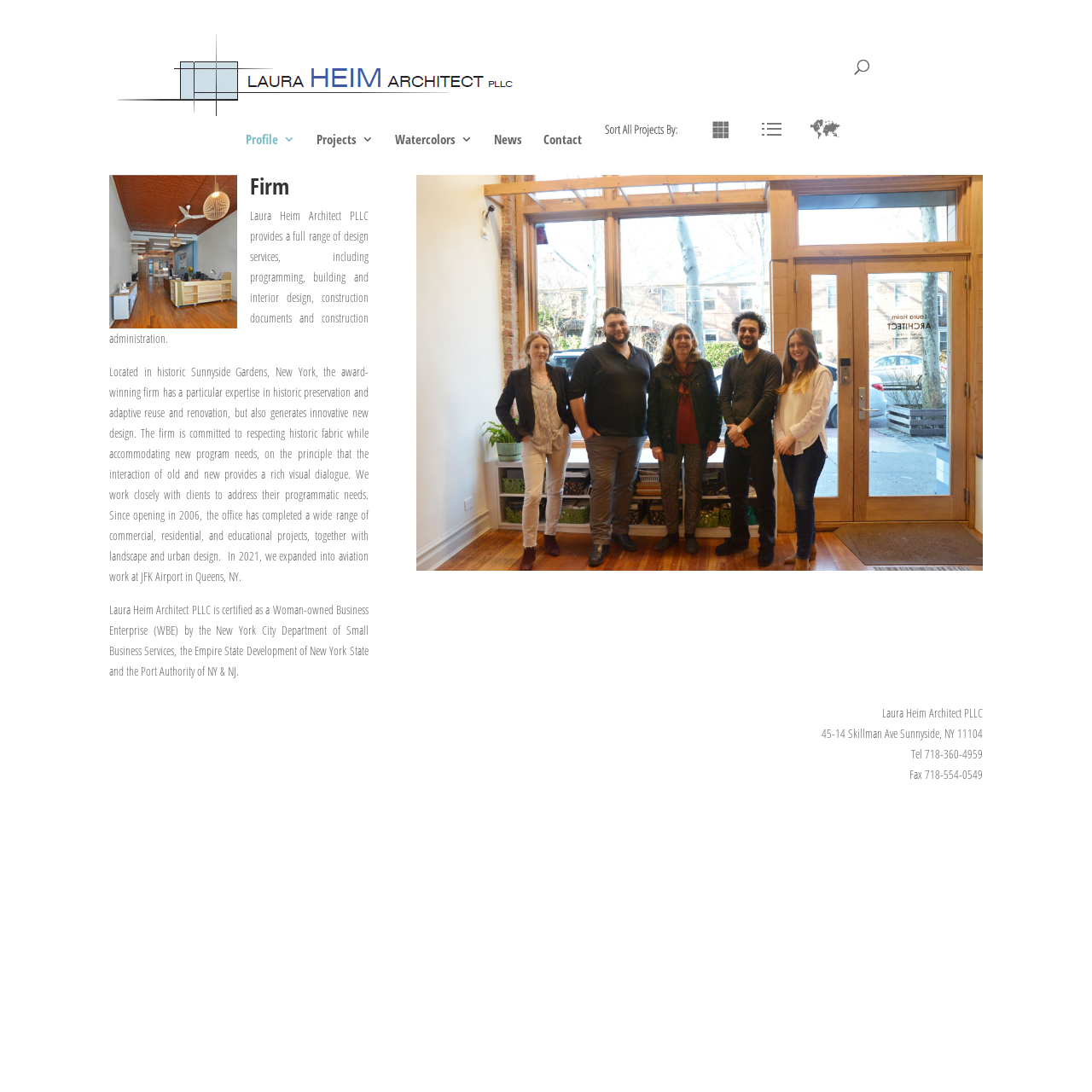Respond with a single word or short phrase to the following question: 
What is the firm's certification?

Woman-owned Business Enterprise (WBE)